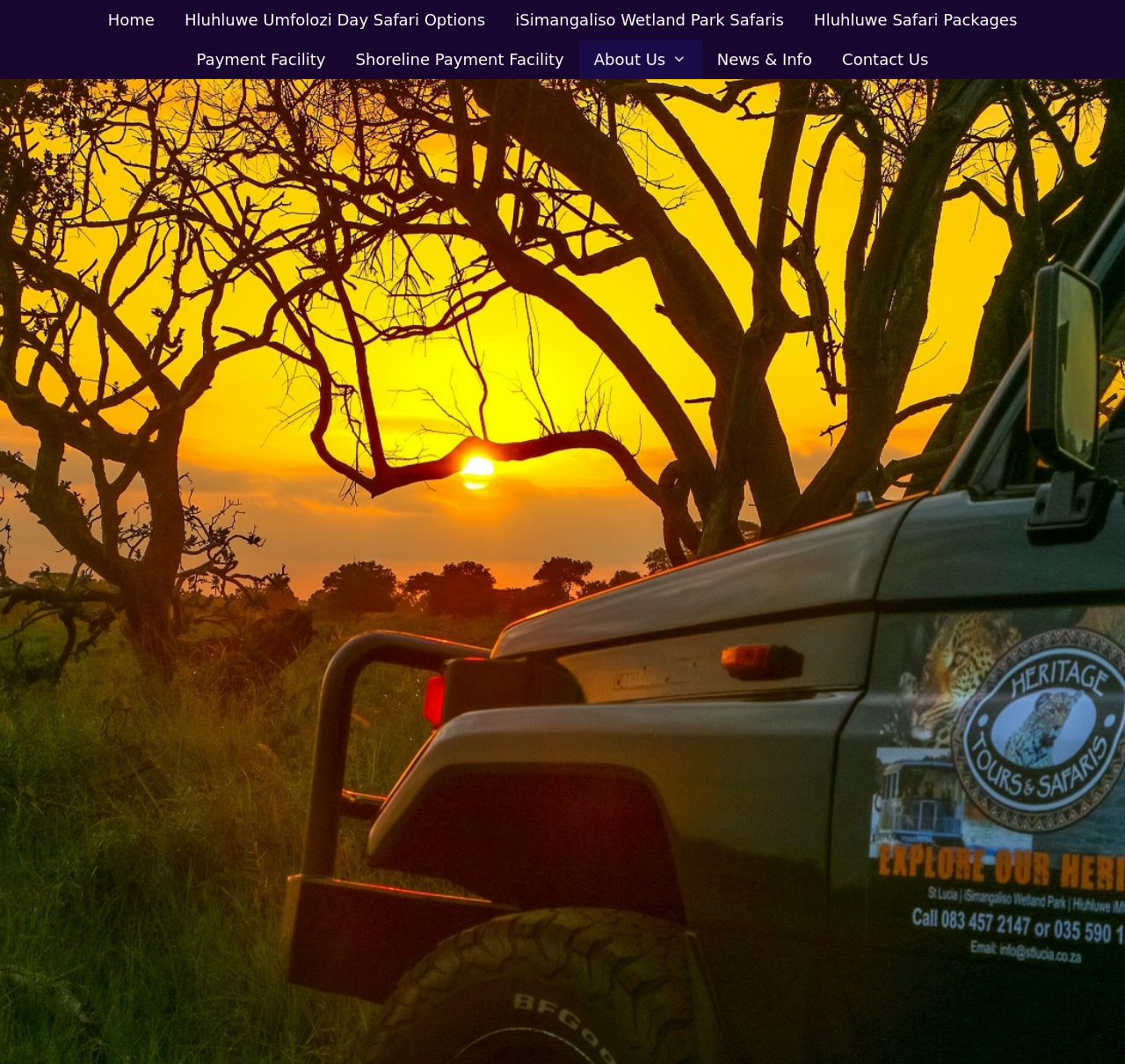Produce an elaborate caption capturing the essence of the webpage.

The webpage is about Heritage Tours & Safaris, specifically showcasing their team. At the top of the page, there is a primary navigation menu that spans the entire width of the page, taking up about 7.4% of the page's height. This menu contains 8 links, including "Home", "Hluhluwe Umfolozi Day Safari Options", "iSimangaliso Wetland Park Safaris", "Hluhluwe Safari Packages", "Payment Facility", "Shoreline Payment Facility", "About Us", and "Contact Us". The links are arranged horizontally, with "Home" on the left and "Contact Us" on the right.

Below the navigation menu, the main content of the page begins, which is not explicitly described in the provided accessibility tree. However, based on the meta description, it is likely that the page features a team introduction, highlighting the dedicated team members from the office to the rangers who ensure a memorable safari tour experience.